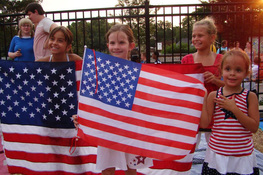What is the atmosphere of the event?
Refer to the image and give a detailed answer to the query.

The image reflects a lively crowd and the warm evening light, which creates a festive atmosphere, emphasizing themes of unity and festive cheer as Kennesaw prepares for fireworks, live music, and various activities.